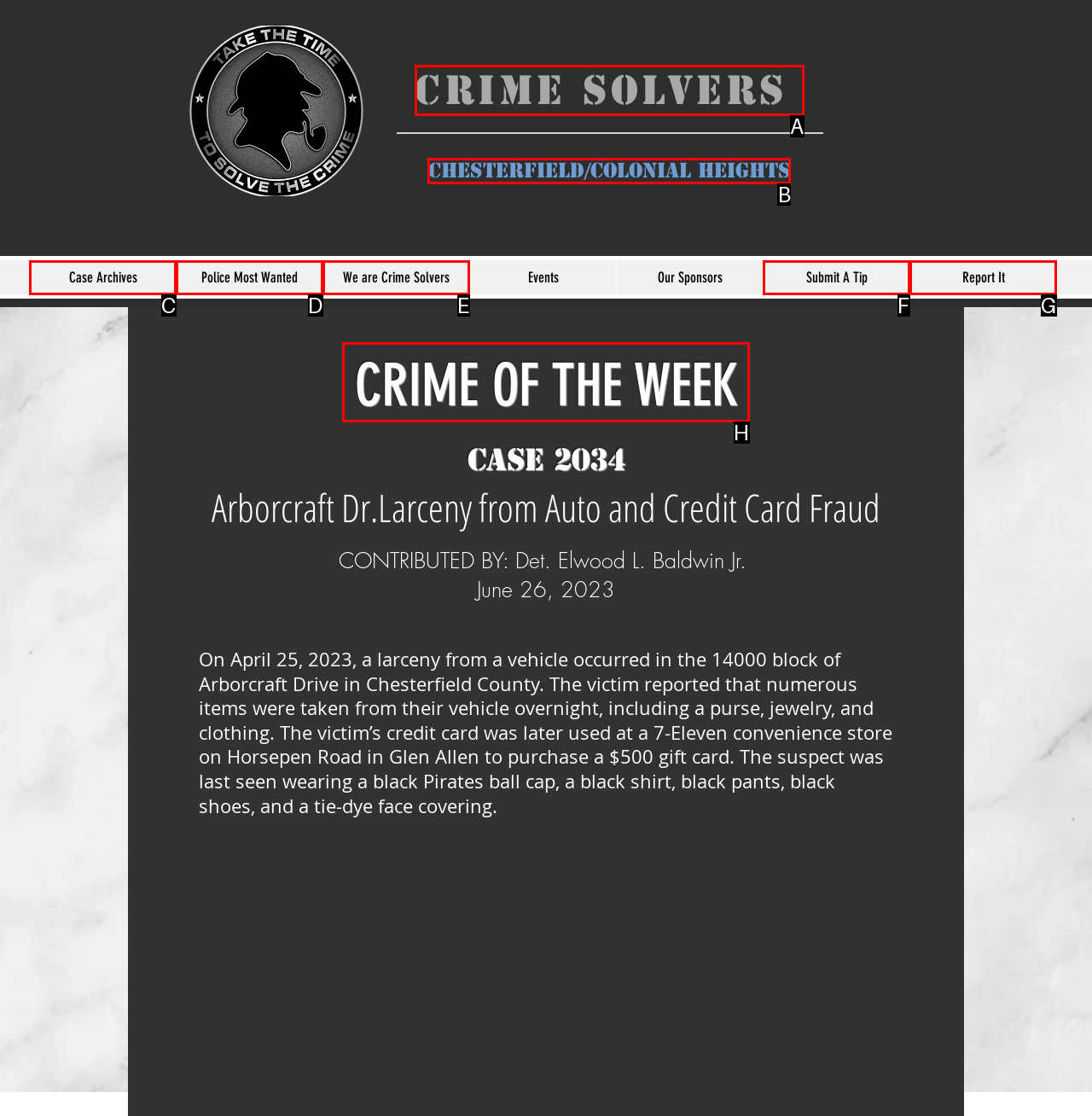Identify the correct lettered option to click in order to perform this task: Read about the CRIME OF THE WEEK. Respond with the letter.

H